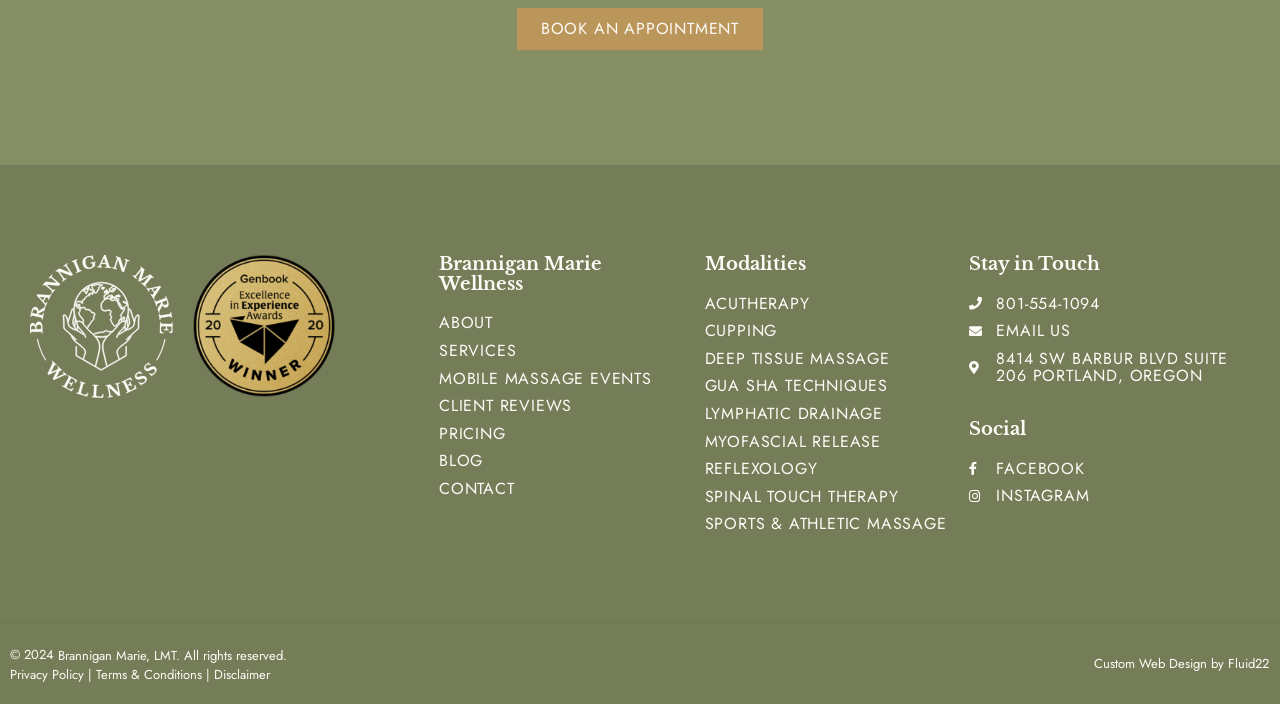What is the address of the wellness center?
Provide a well-explained and detailed answer to the question.

I found the address by looking at the link element with the text '8414 SW Barbur Blvd Suite 206 Portland, Oregon' which is located in the 'Stay in Touch' section.